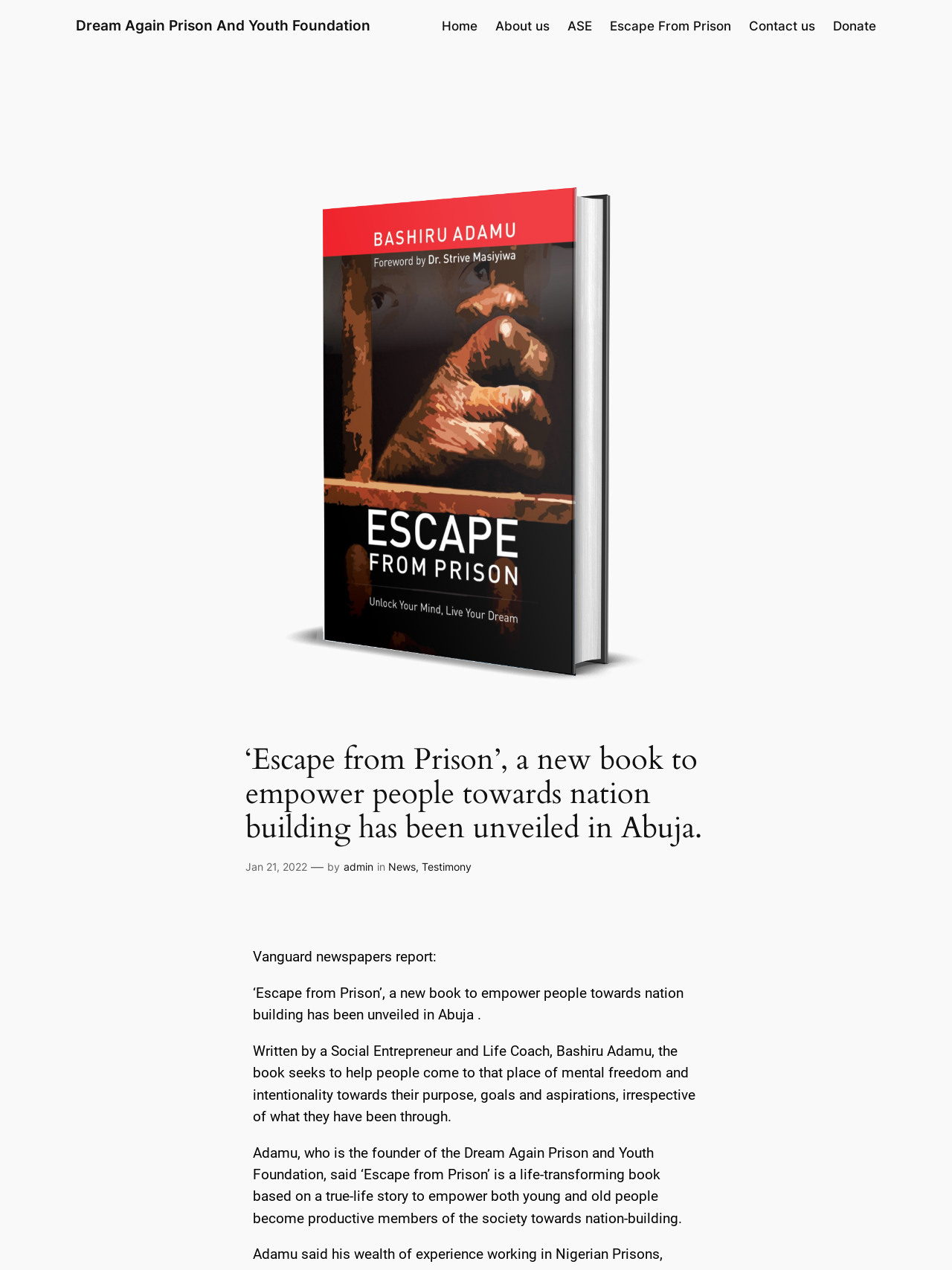Generate a comprehensive caption for the webpage you are viewing.

This webpage appears to be a news article or blog post about a new book titled "Escape from Prison" that has been unveiled in Abuja. The book aims to empower people towards nation building. 

At the top of the page, there is a navigation menu with seven links: "Home", "About us", "ASE", "Escape From Prison", "Contact us", and "Donate". 

Below the navigation menu, there is a large figure or image that takes up a significant portion of the page. 

Above the figure, there is a heading that repeats the title of the book and its purpose. 

To the right of the figure, there is a time stamp indicating that the article was published on January 21, 2022. 

Below the time stamp, there is a byline indicating that the article was written by "admin" and categorized under "News" and "Testimony". 

The main content of the article is divided into three paragraphs. The first paragraph summarizes the book's purpose and its author, Bashiru Adamu, a Social Entrepreneur and Life Coach. The second paragraph provides more details about the book's content and its goal of helping people achieve mental freedom and intentionality towards their purpose. The third paragraph quotes the author, who is also the founder of the Dream Again Prison and Youth Foundation, describing the book as a life-transforming true-life story that aims to empower people to become productive members of society.